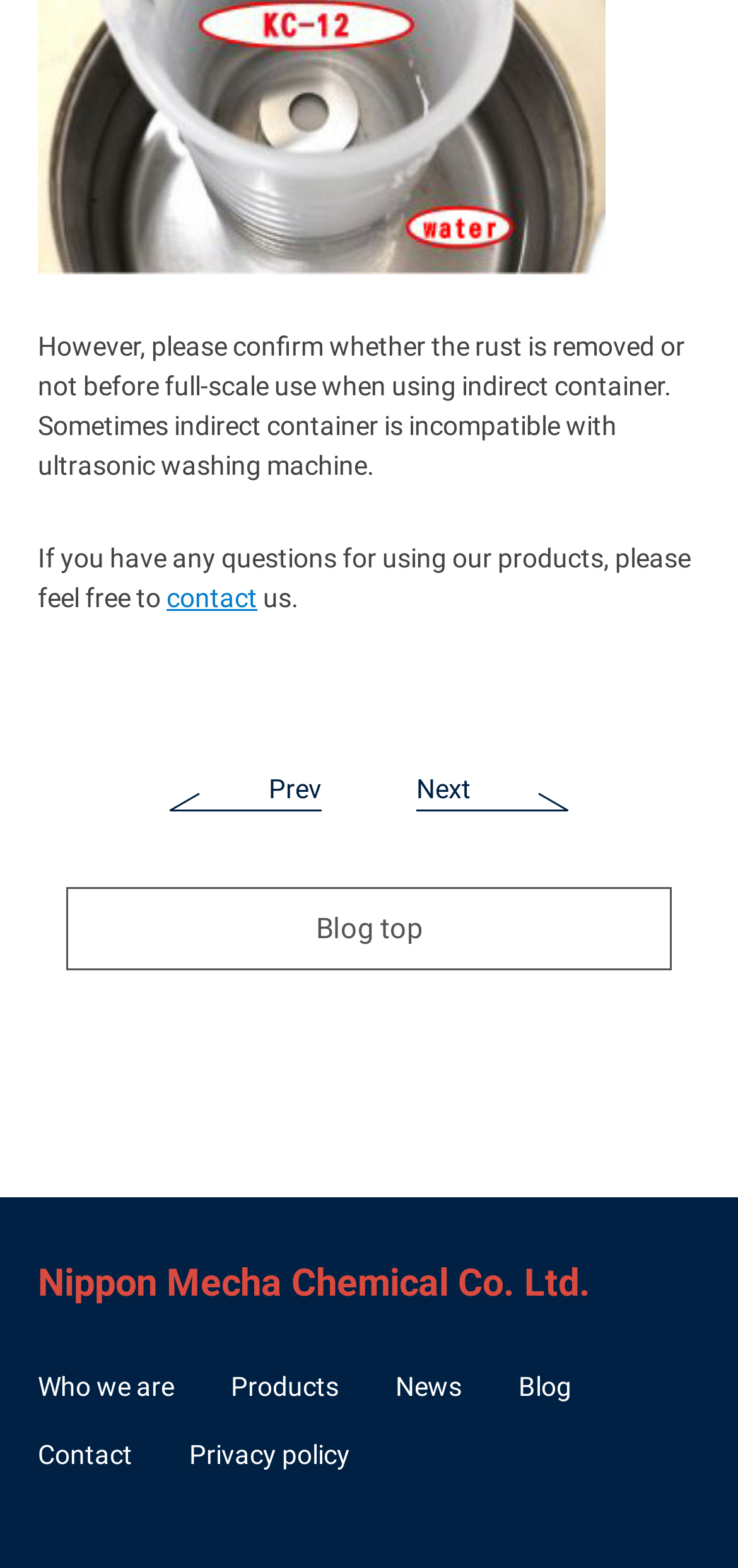From the webpage screenshot, predict the bounding box coordinates (top-left x, top-left y, bottom-right x, bottom-right y) for the UI element described here: Nippon Mecha Chemical Co. Ltd.

[0.051, 0.804, 0.8, 0.833]